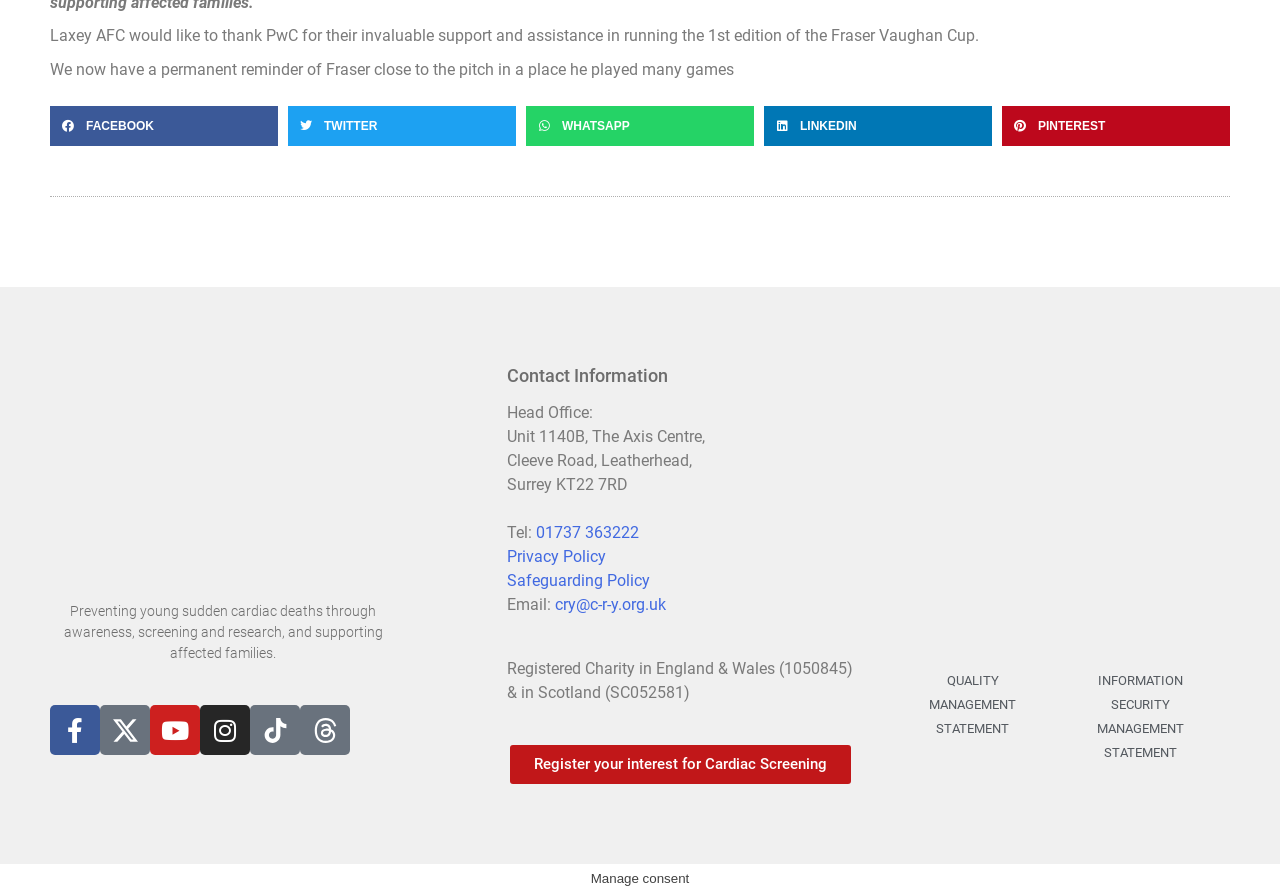Find and indicate the bounding box coordinates of the region you should select to follow the given instruction: "Share on twitter".

[0.225, 0.119, 0.403, 0.164]